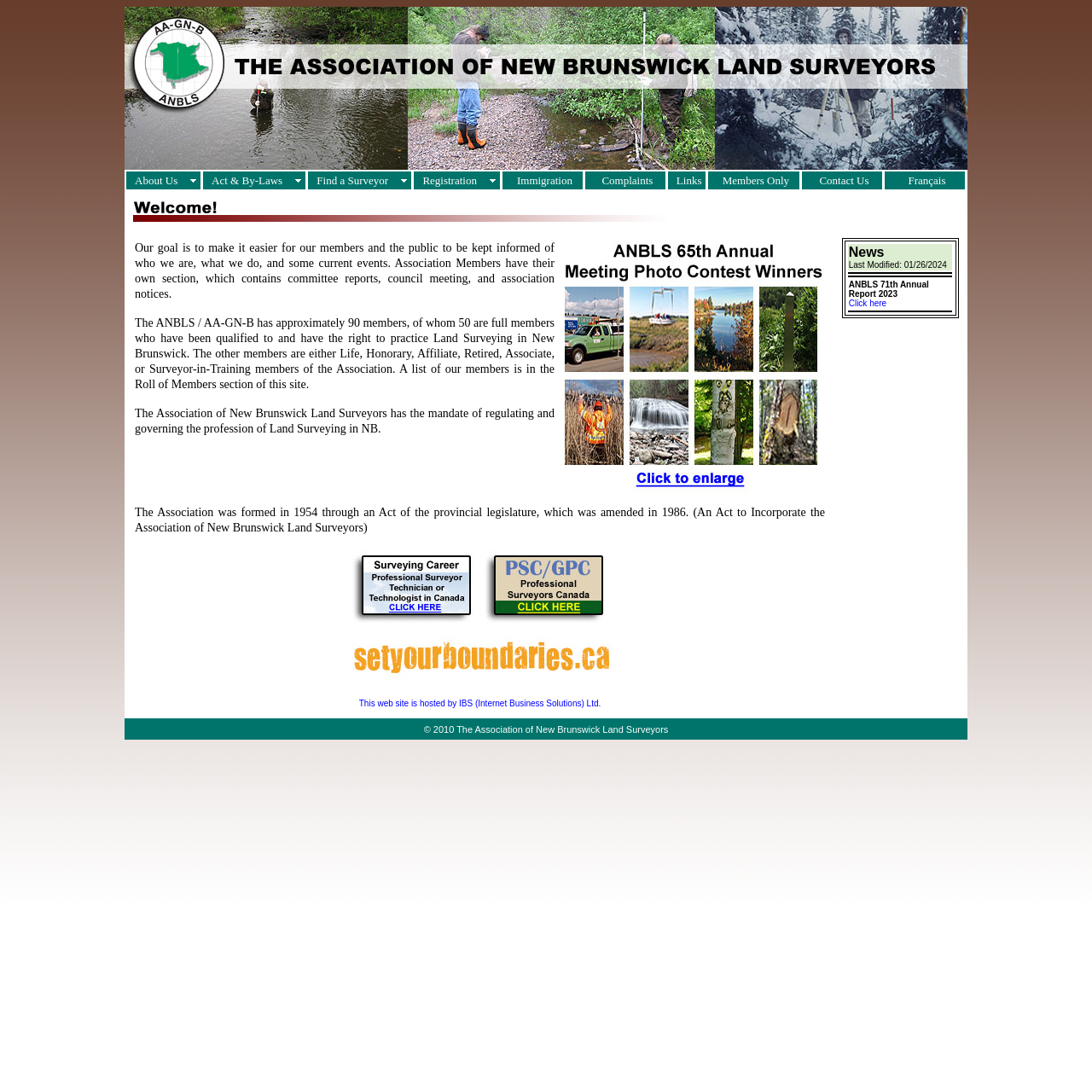Predict the bounding box of the UI element that fits this description: "Complaints".

[0.544, 0.159, 0.605, 0.171]